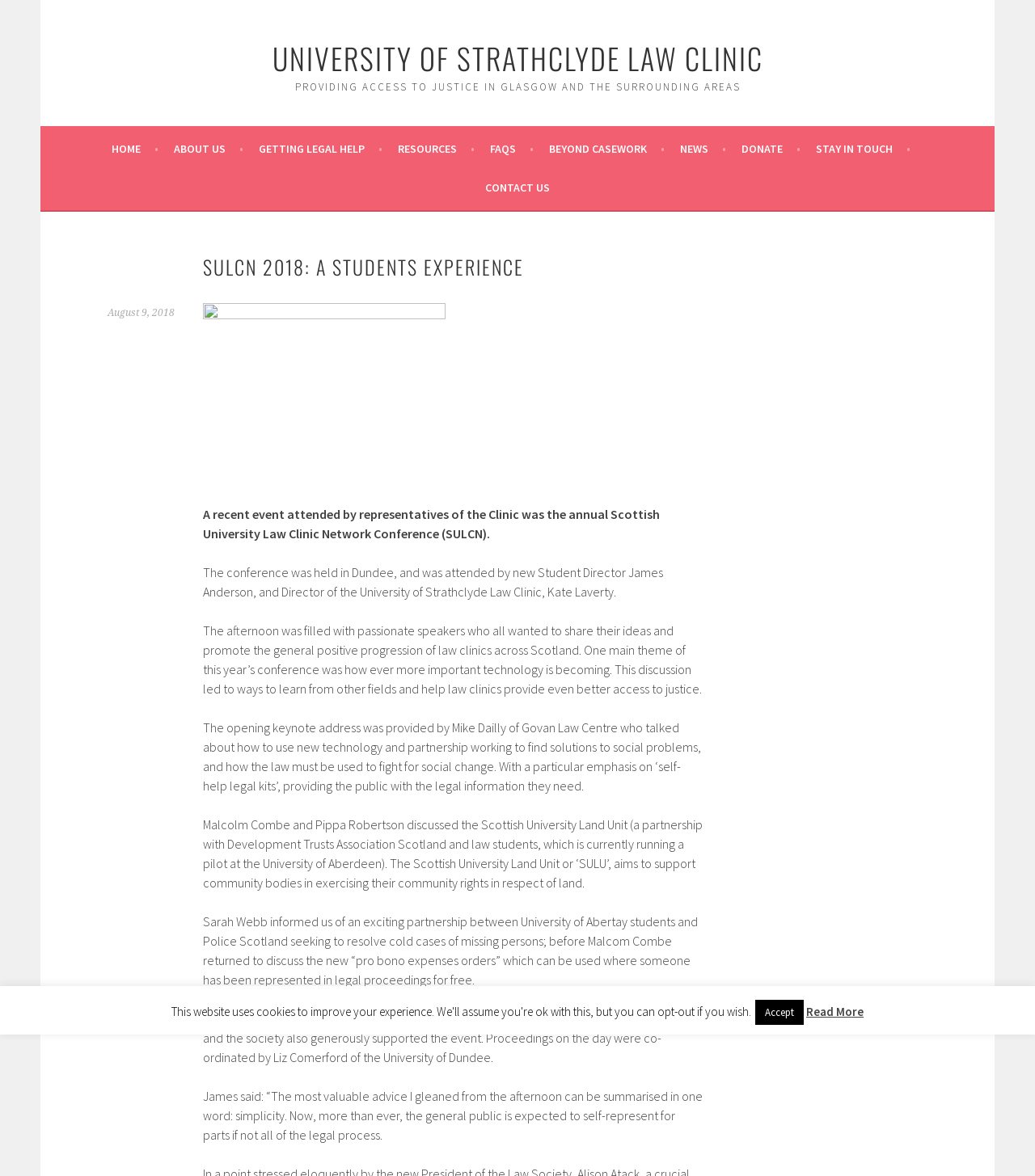Answer the question below using just one word or a short phrase: 
What is the name of the law clinic?

University of Strathclyde Law Clinic